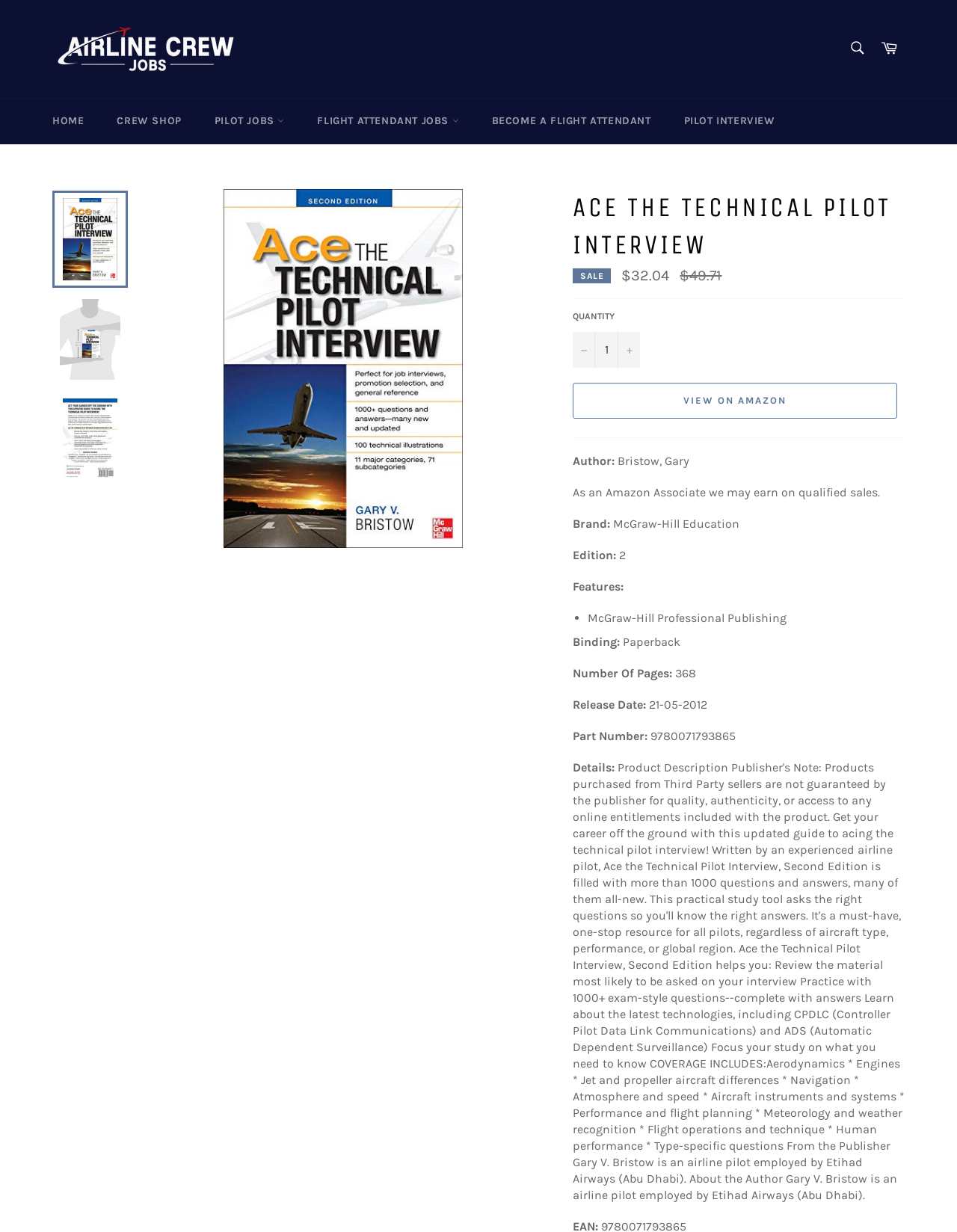Look at the image and write a detailed answer to the question: 
What is the name of the book?

I found the answer by looking at the title of the webpage, which is 'Ace The Technical Pilot Interview – Airline Crew Jobs'. This title is also repeated in several links and images on the webpage, indicating that it is the main topic of the page.